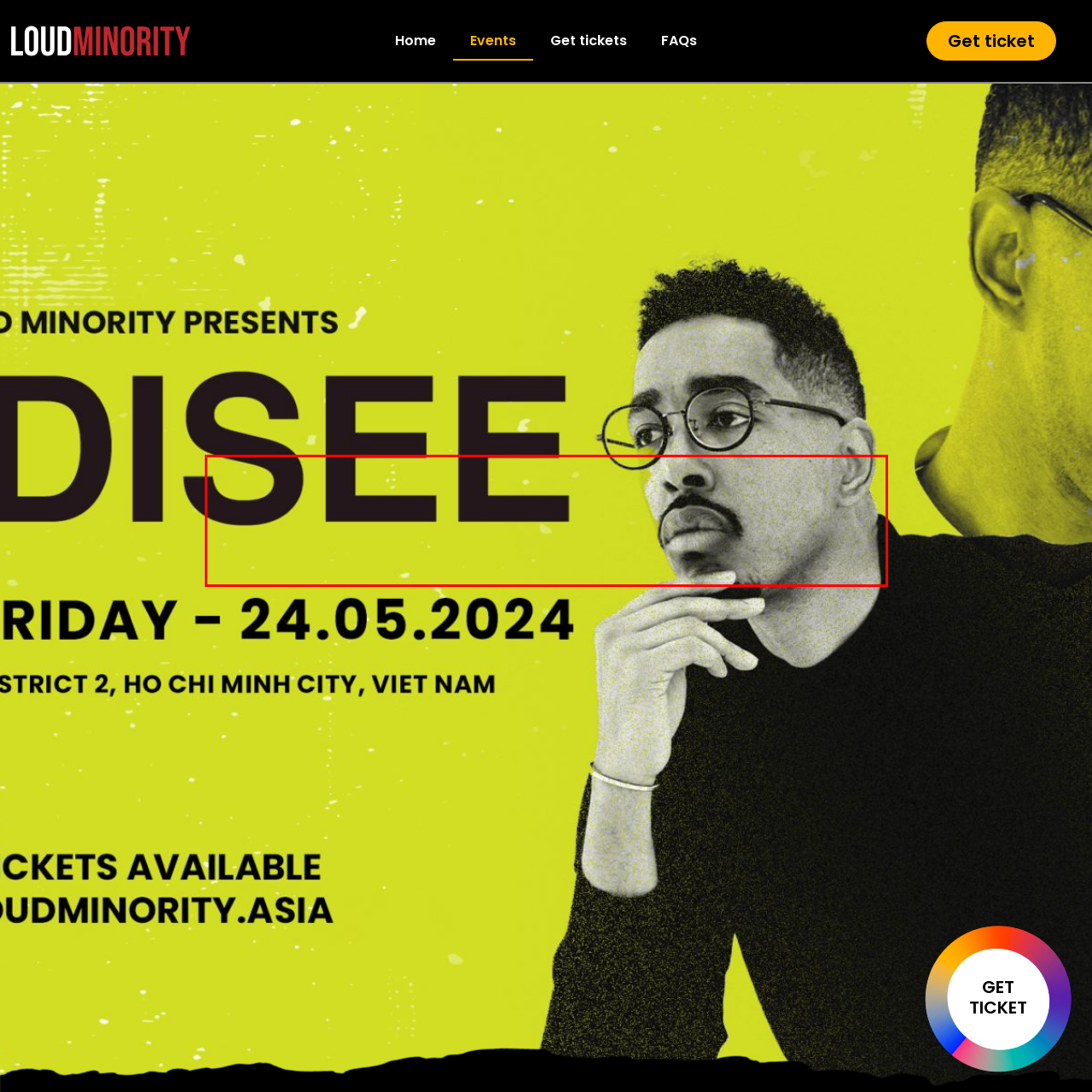What is the individual in the foreground doing?
Check the image encapsulated by the red bounding box and answer the question comprehensively.

The caption describes the individual in the foreground as 'resting a finger on their chin', which suggests a thoughtful and contemplative expression, embodying curiosity and introspection.